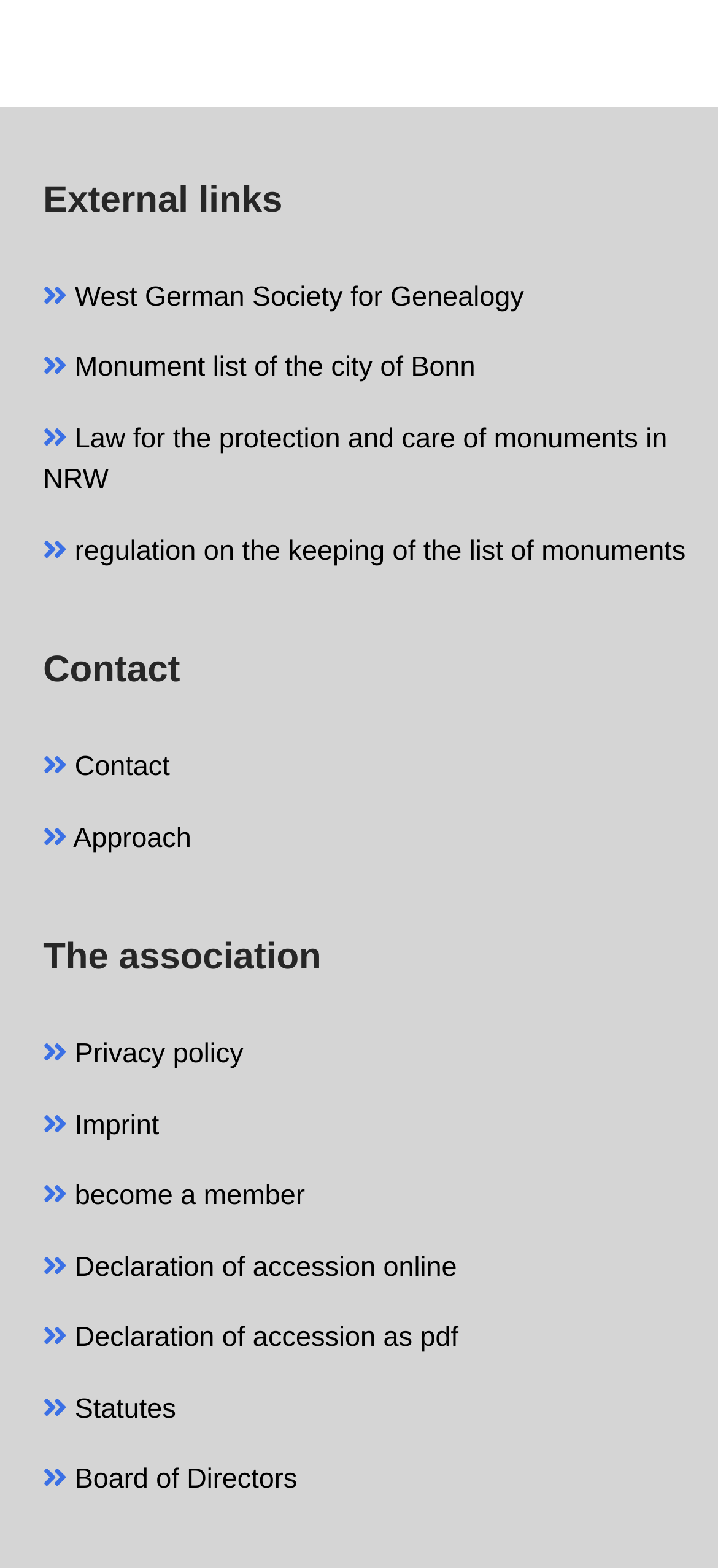Identify the bounding box coordinates of the section to be clicked to complete the task described by the following instruction: "Read the privacy policy". The coordinates should be four float numbers between 0 and 1, formatted as [left, top, right, bottom].

[0.06, 0.663, 0.339, 0.706]